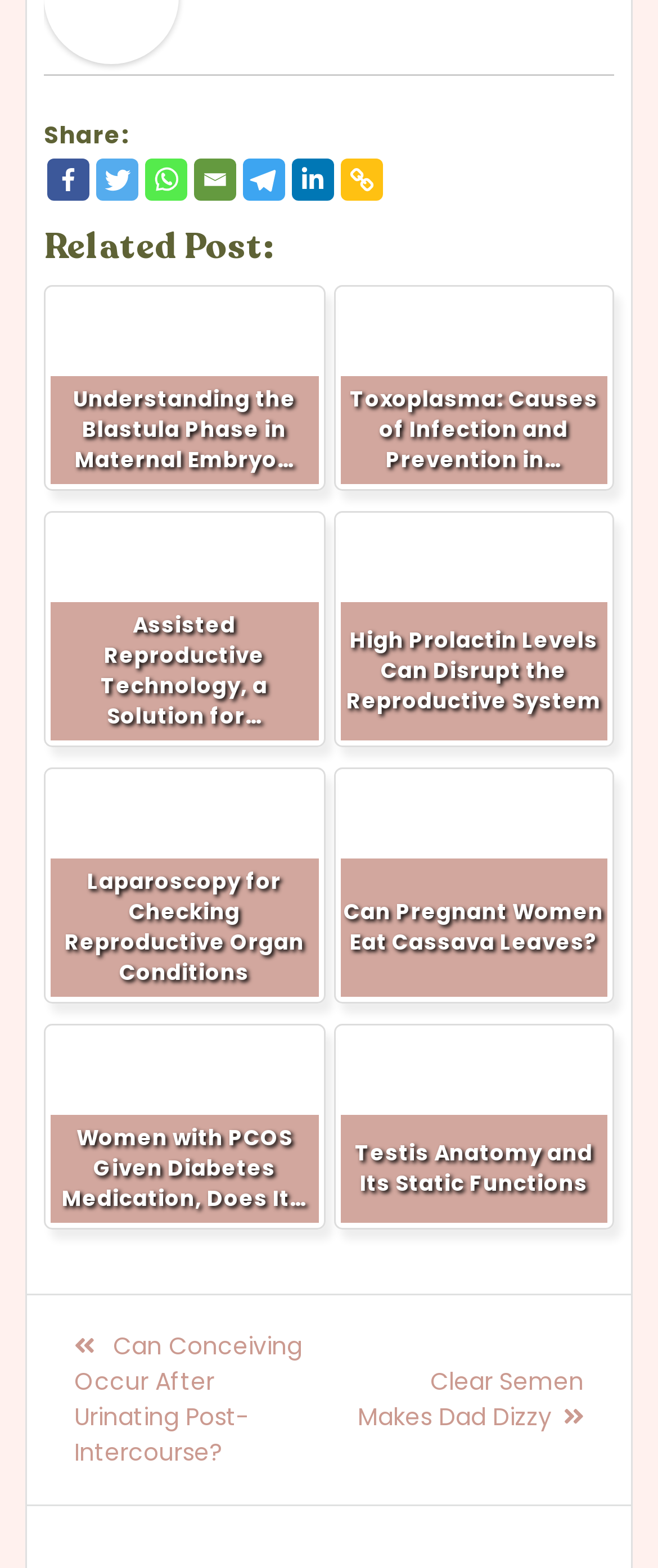What is the navigation option at the bottom?
Answer the question with as much detail as possible.

The navigation option at the bottom of the webpage is 'Posts', which suggests that the webpage is part of a blog or a series of articles, and the user can navigate to other posts from there.